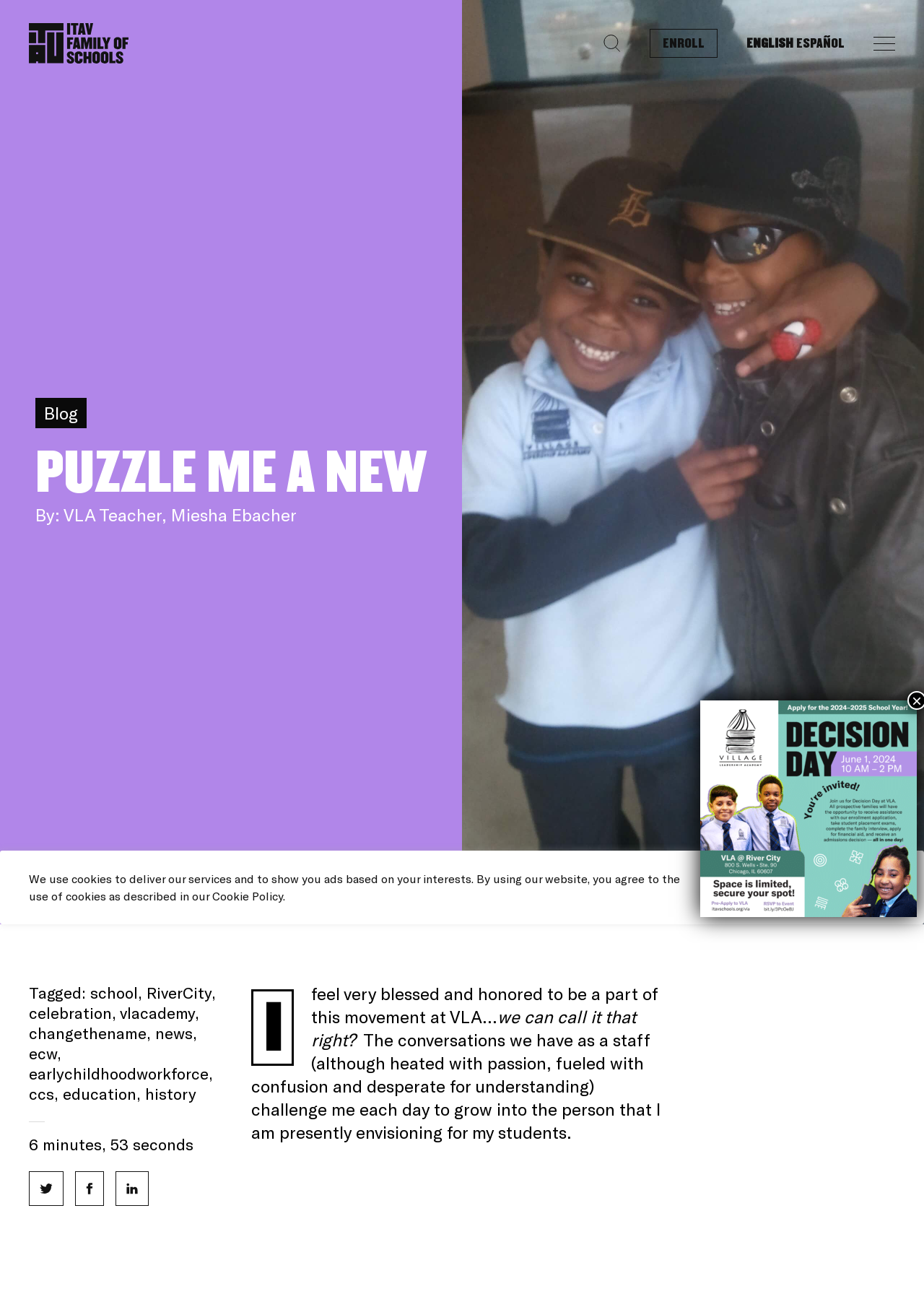What is the topic of the blog post?
Give a detailed explanation using the information visible in the image.

The topic of the blog post can be determined by looking at the tags 'school', 'RiverCity', 'celebration', 'vlacademy', and others which are located below the blog post title, indicating that the topic of the blog post is related to a celebration at VLA.